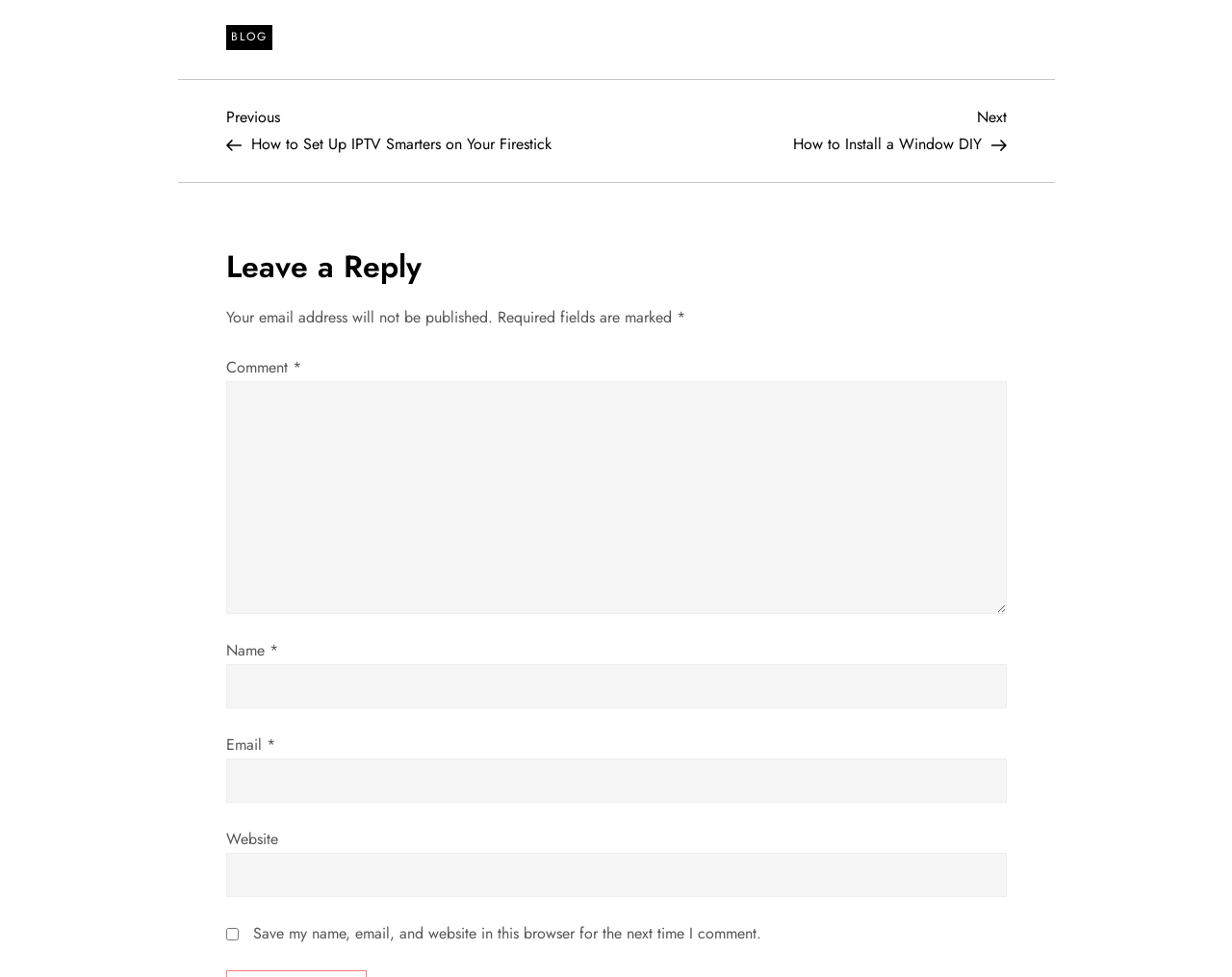Find the coordinates for the bounding box of the element with this description: "Blog".

[0.183, 0.026, 0.221, 0.051]